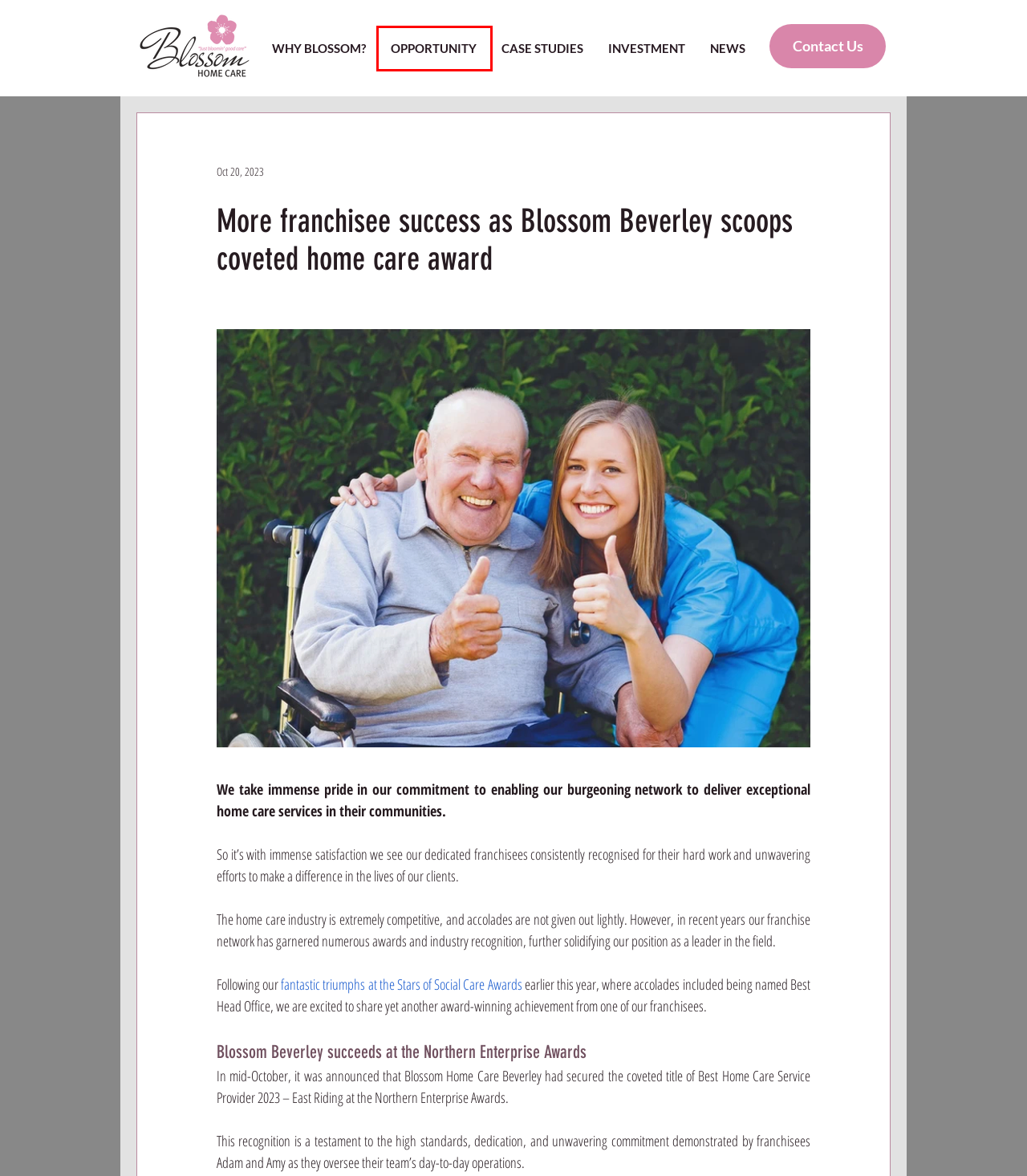You have a screenshot of a webpage with a red rectangle bounding box around an element. Identify the best matching webpage description for the new page that appears after clicking the element in the bounding box. The descriptions are:
A. News | Blossom Home Care
B. Blossom Home Care wins Best Head Office at the Stars of Social Care Awards
C. Invest in Blossom Home Care | Care Franchise Opportunity
D. Privacy Policy | Blossom Home Care
E. Why Blossom Home Care? | Care Franchise Opportunity
F. Blossom Home Care Opportunity | Care Franchise
G. Blossom Home Care Case Studies | Care Franchise Opportunity
H. Blossom franchise rescues City of York Council with rapid home care package

F